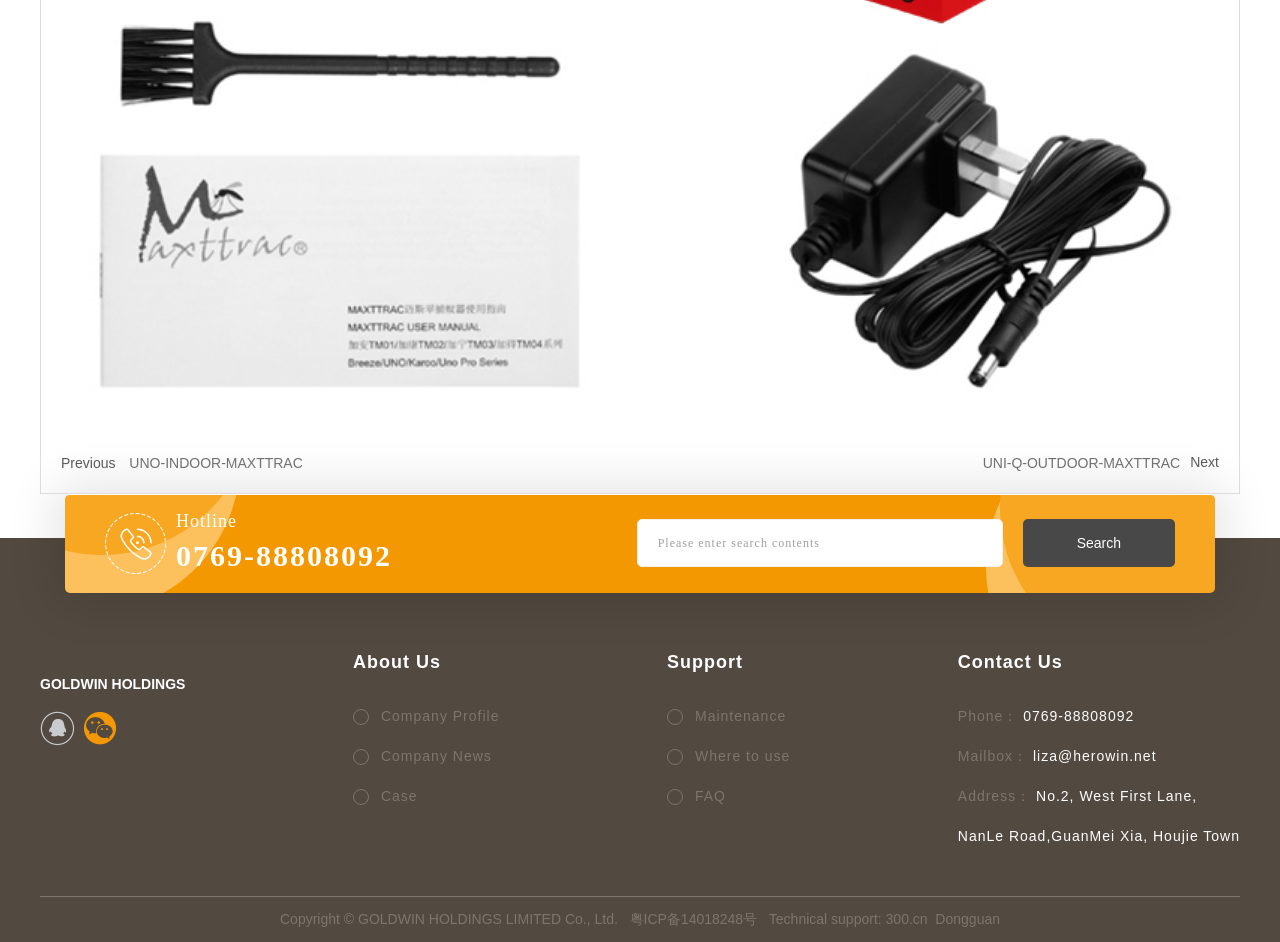What is the phone number for contact?
Deliver a detailed and extensive answer to the question.

The phone number can be found in the link element with the text 'Phone： 0769-88808092' located at the bottom of the webpage, with bounding box coordinates [0.748, 0.751, 0.886, 0.768].